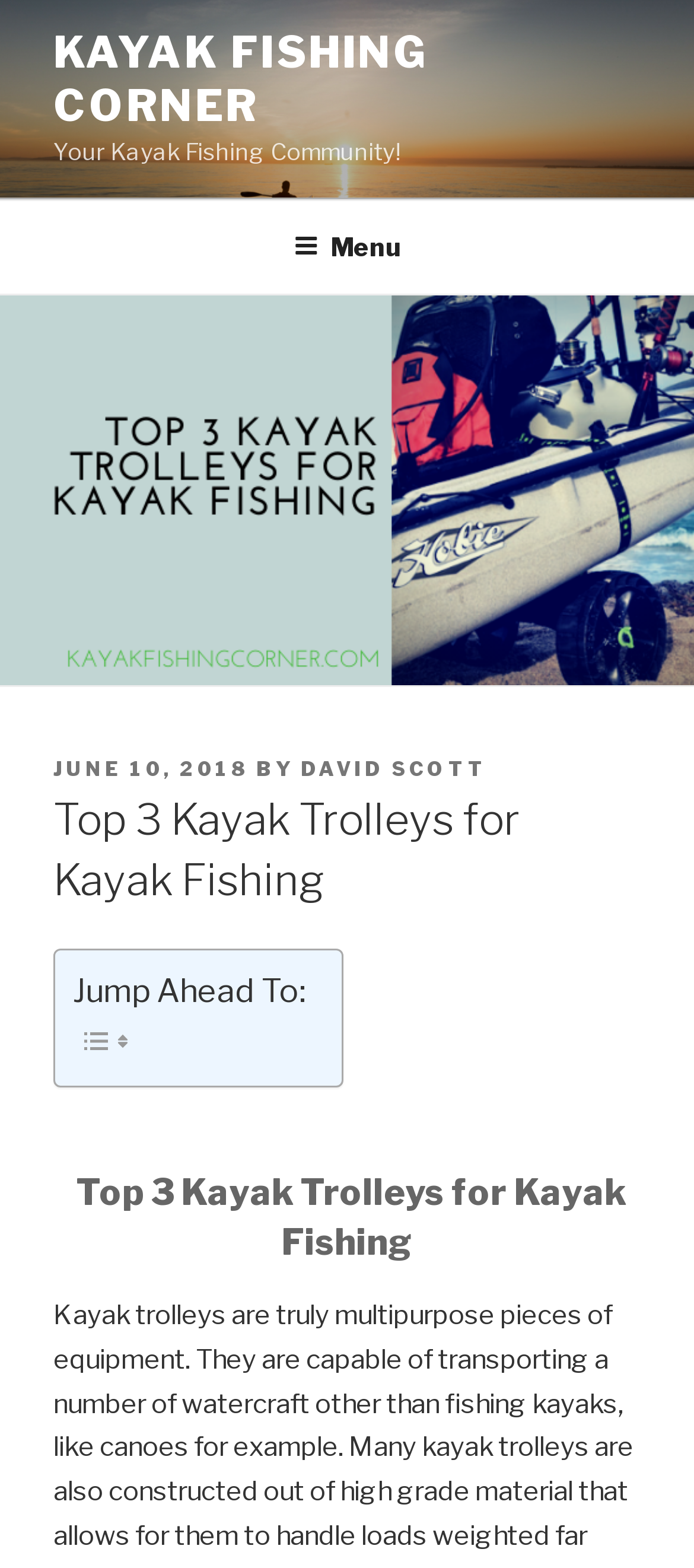Please find the bounding box for the UI component described as follows: "FOLLOW US ON TWITTER".

None